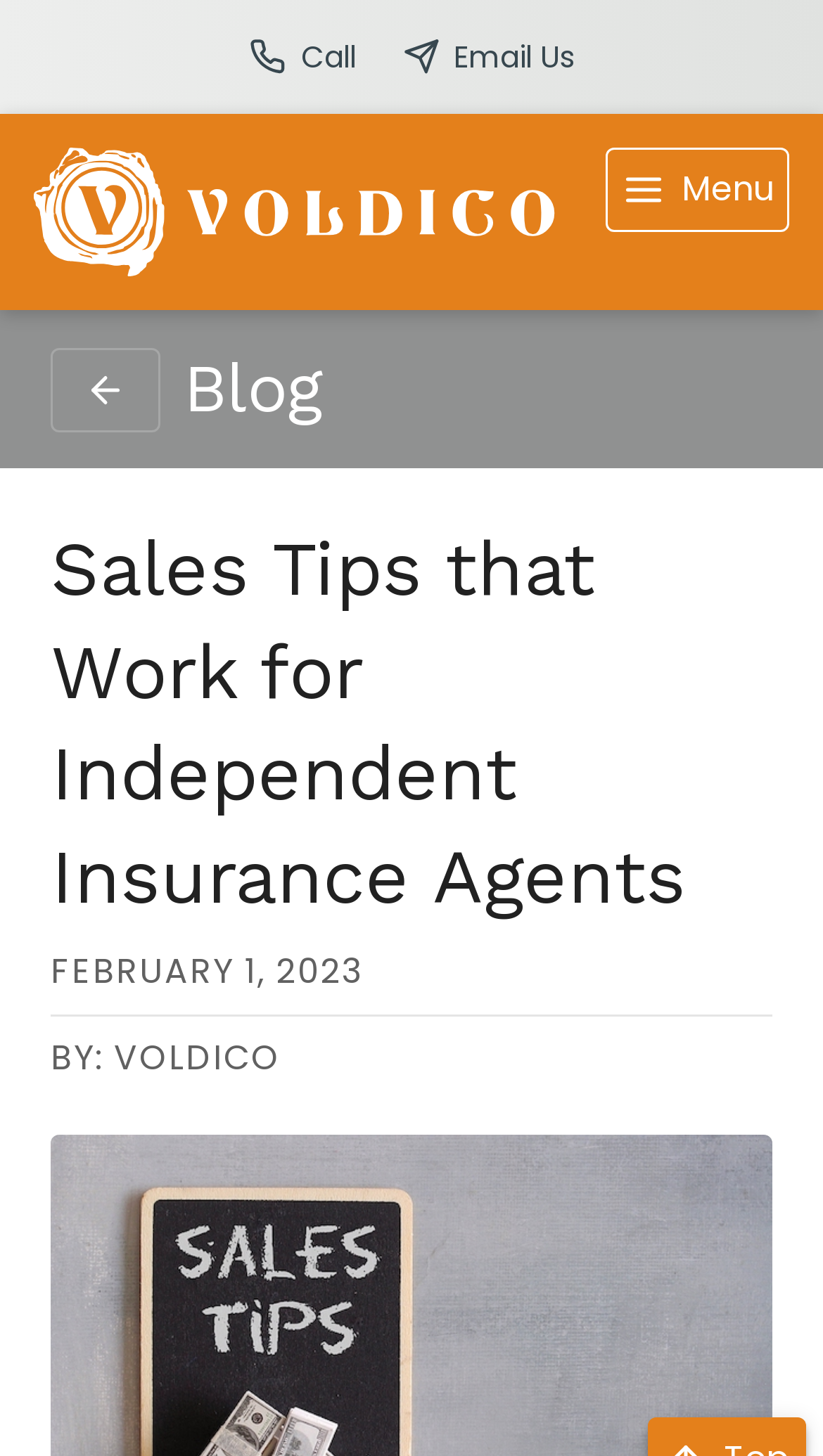How many links are in the top right corner of the webpage?
Using the information presented in the image, please offer a detailed response to the question.

There are two links in the top right corner of the webpage, which are 'Call' and 'Email Us', both with an image.